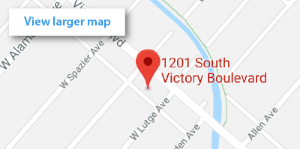Give a comprehensive caption that covers the entire image content.

The image features a map pinpointing the location of "1201 South Victory Boulevard, Suite 104, Burbank, CA 91502." A red marker clearly indicates this address among surrounding streets, offering a clear view of the area's layout. In the corner of the image, there is a link inviting viewers to "View larger map," allowing for easy navigation and exploration of the location. The map serves as a helpful visual reference for those seeking to visit or understand the geographical context of the listed address.